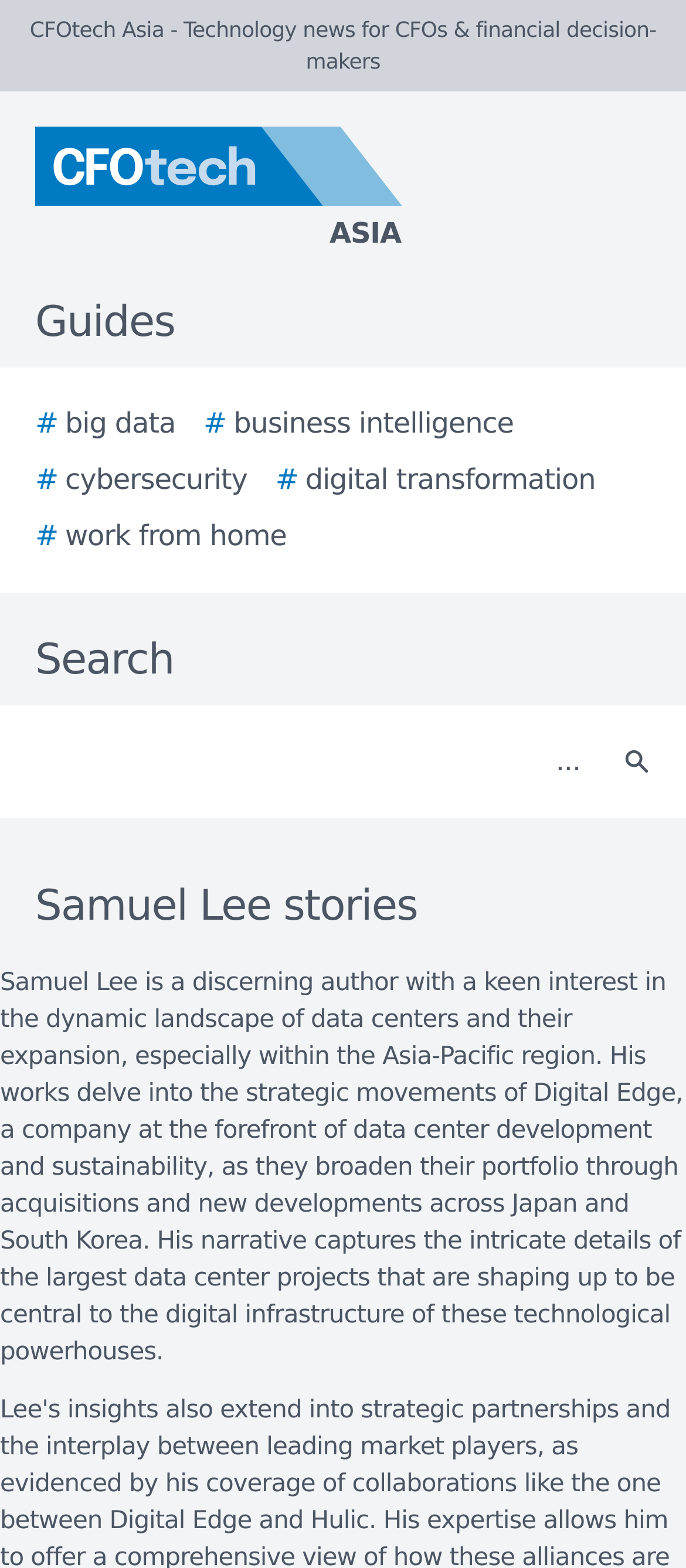Locate the bounding box coordinates of the element that needs to be clicked to carry out the instruction: "Search for big data". The coordinates should be given as four float numbers ranging from 0 to 1, i.e., [left, top, right, bottom].

[0.051, 0.257, 0.256, 0.284]